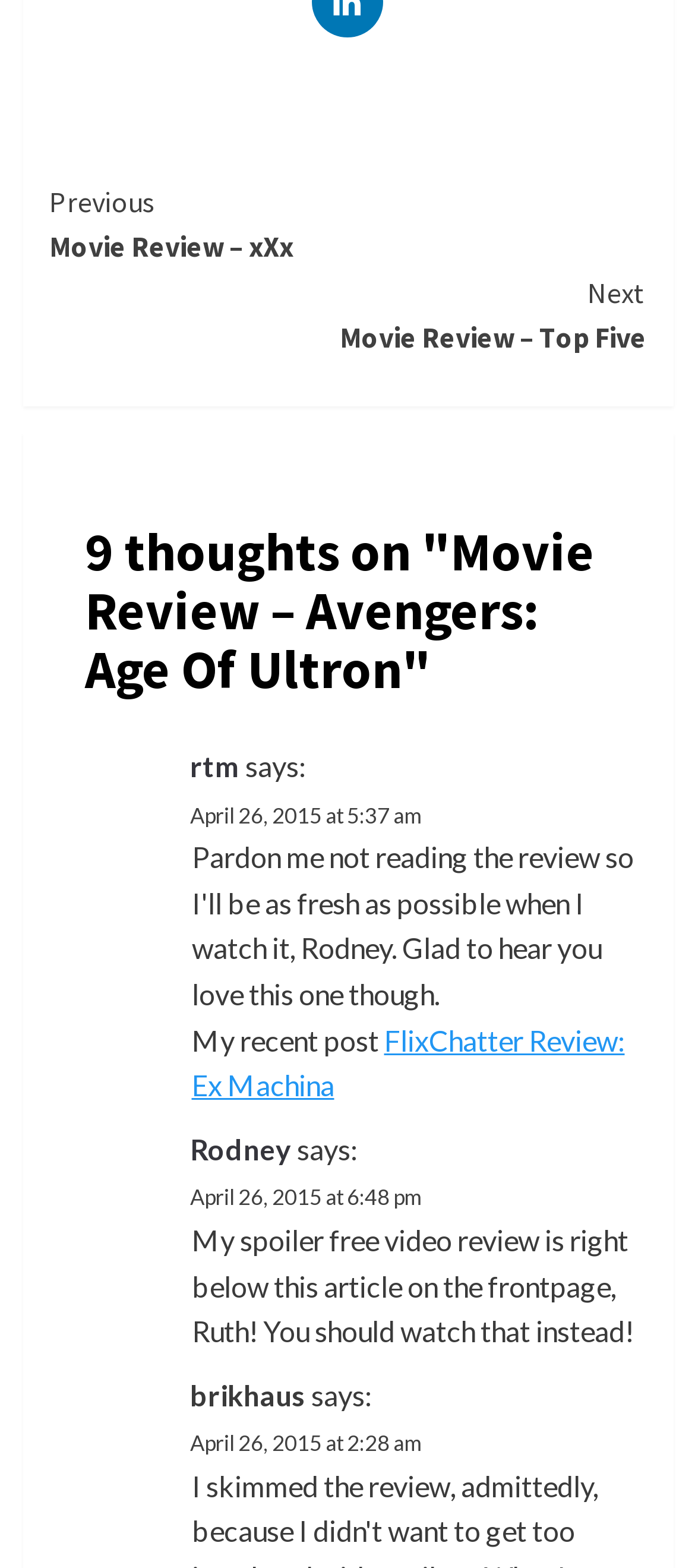Find the bounding box coordinates of the clickable element required to execute the following instruction: "Click on 'FlixChatter Review: Ex Machina'". Provide the coordinates as four float numbers between 0 and 1, i.e., [left, top, right, bottom].

[0.276, 0.652, 0.899, 0.703]